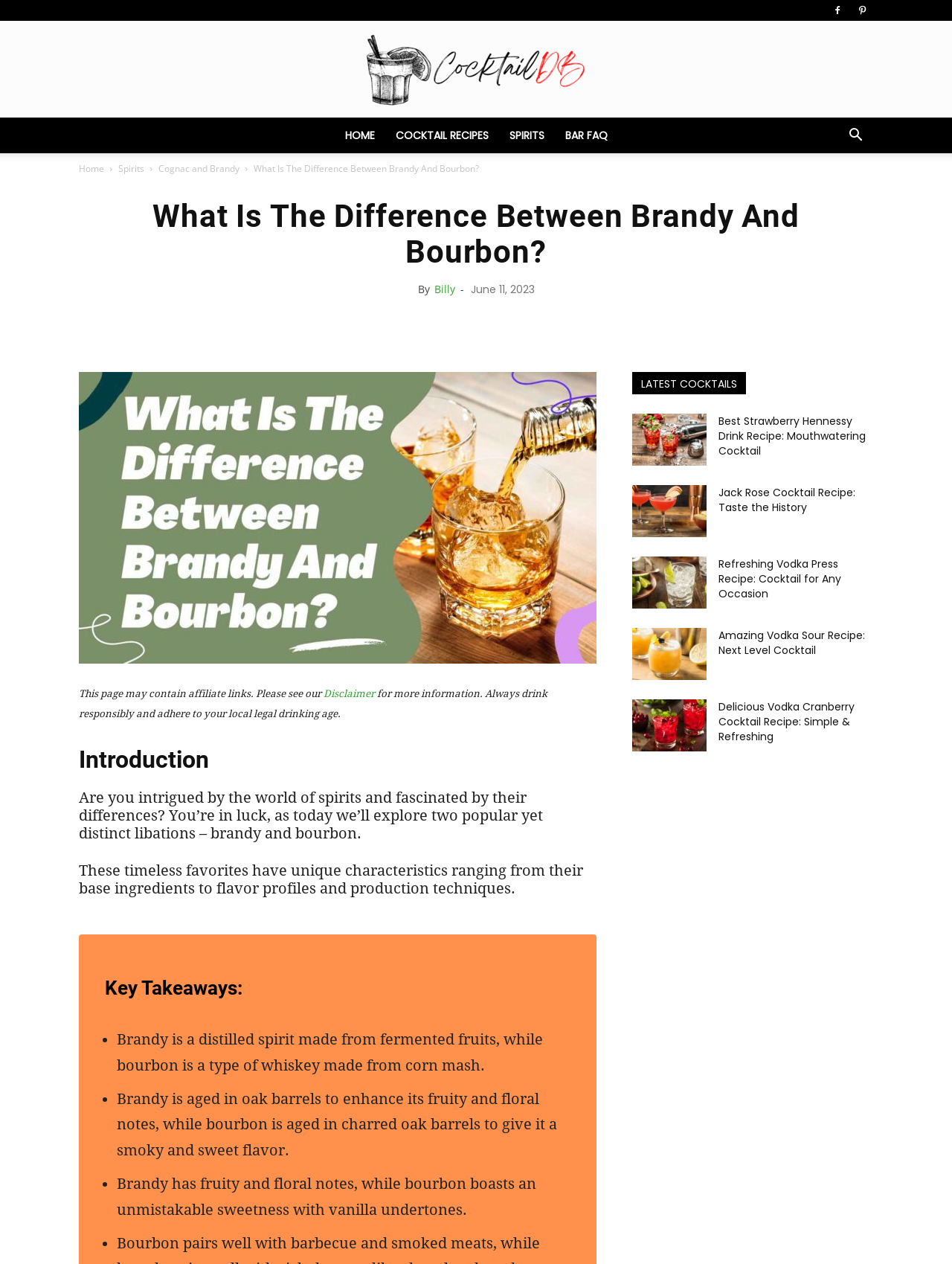Answer briefly with one word or phrase:
How many cocktail recipes are featured in the 'LATEST COCKTAILS' section?

5